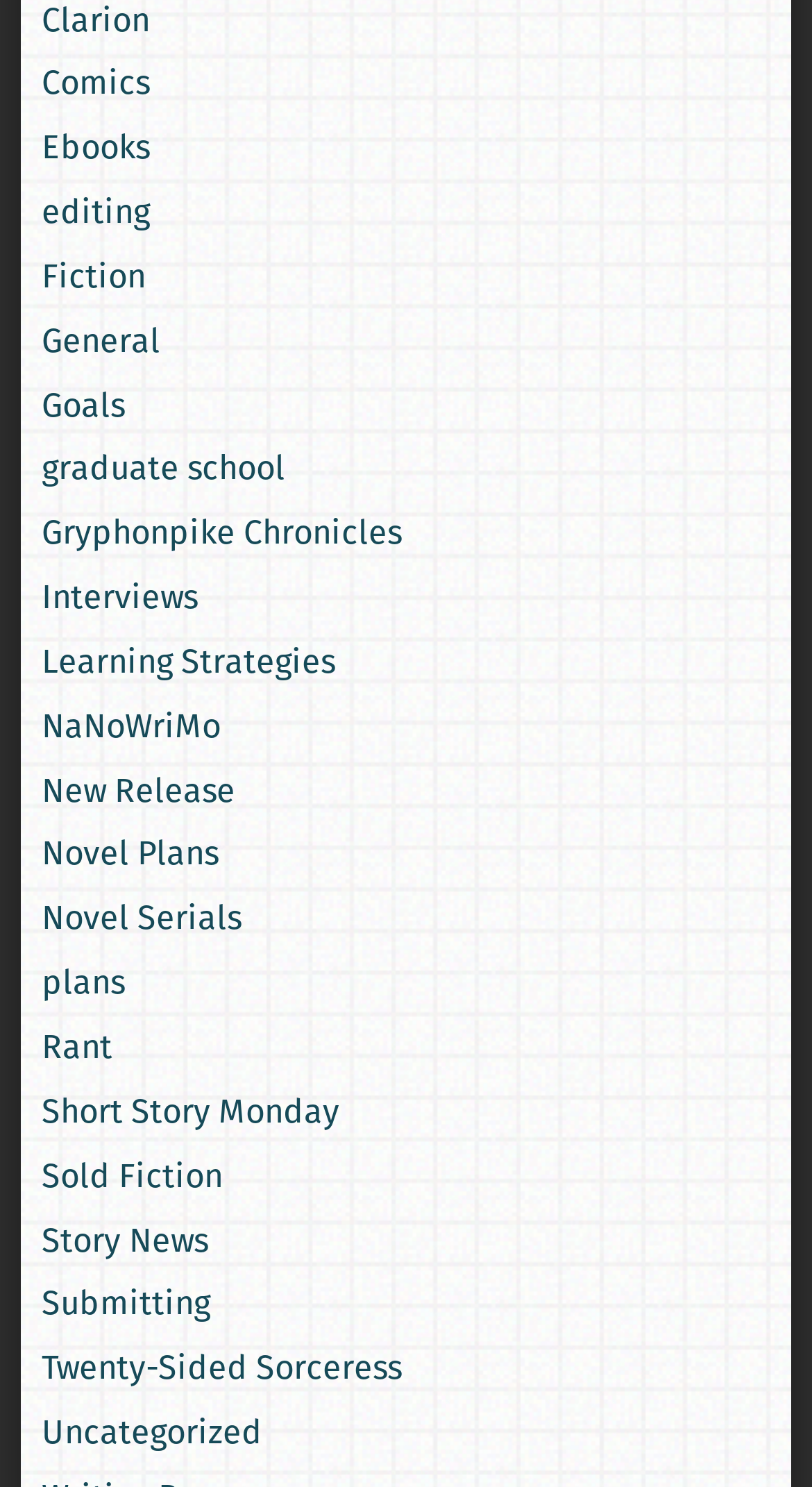Please specify the bounding box coordinates of the clickable region to carry out the following instruction: "read short story monday". The coordinates should be four float numbers between 0 and 1, in the format [left, top, right, bottom].

[0.051, 0.731, 0.418, 0.763]